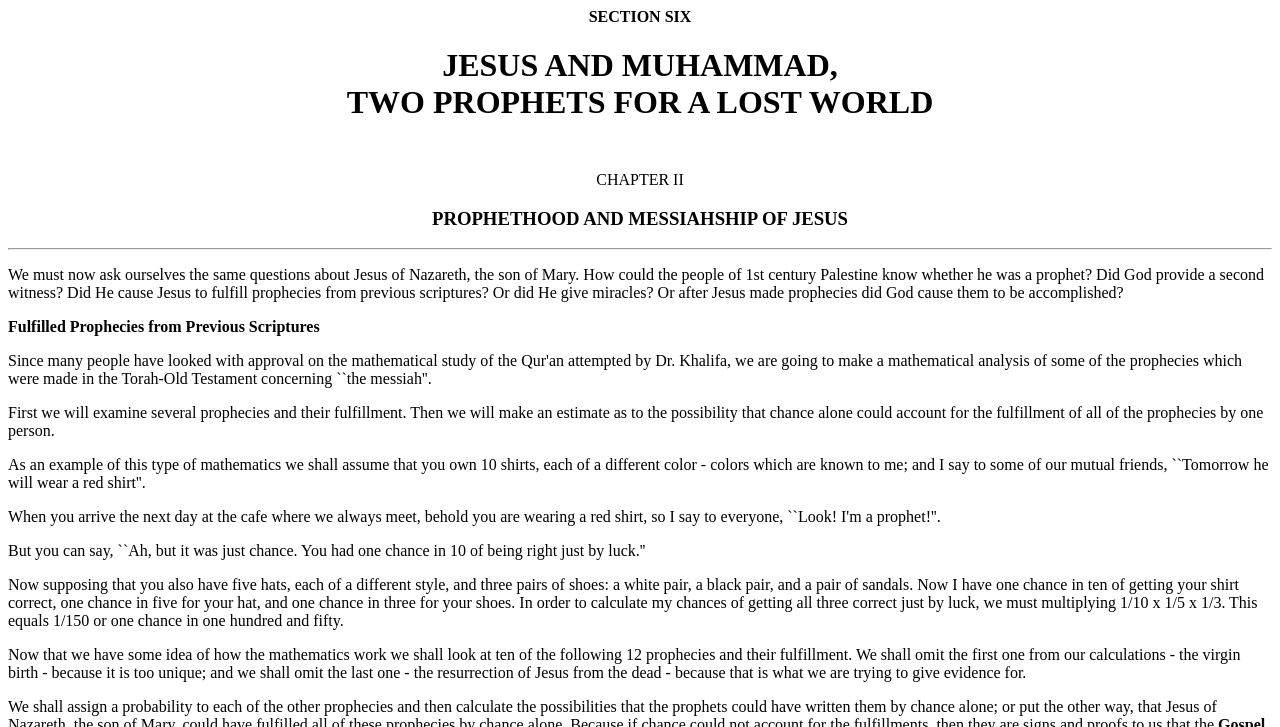Why are the first and last prophecies omitted from the calculations?
Provide a short answer using one word or a brief phrase based on the image.

Because they are unique